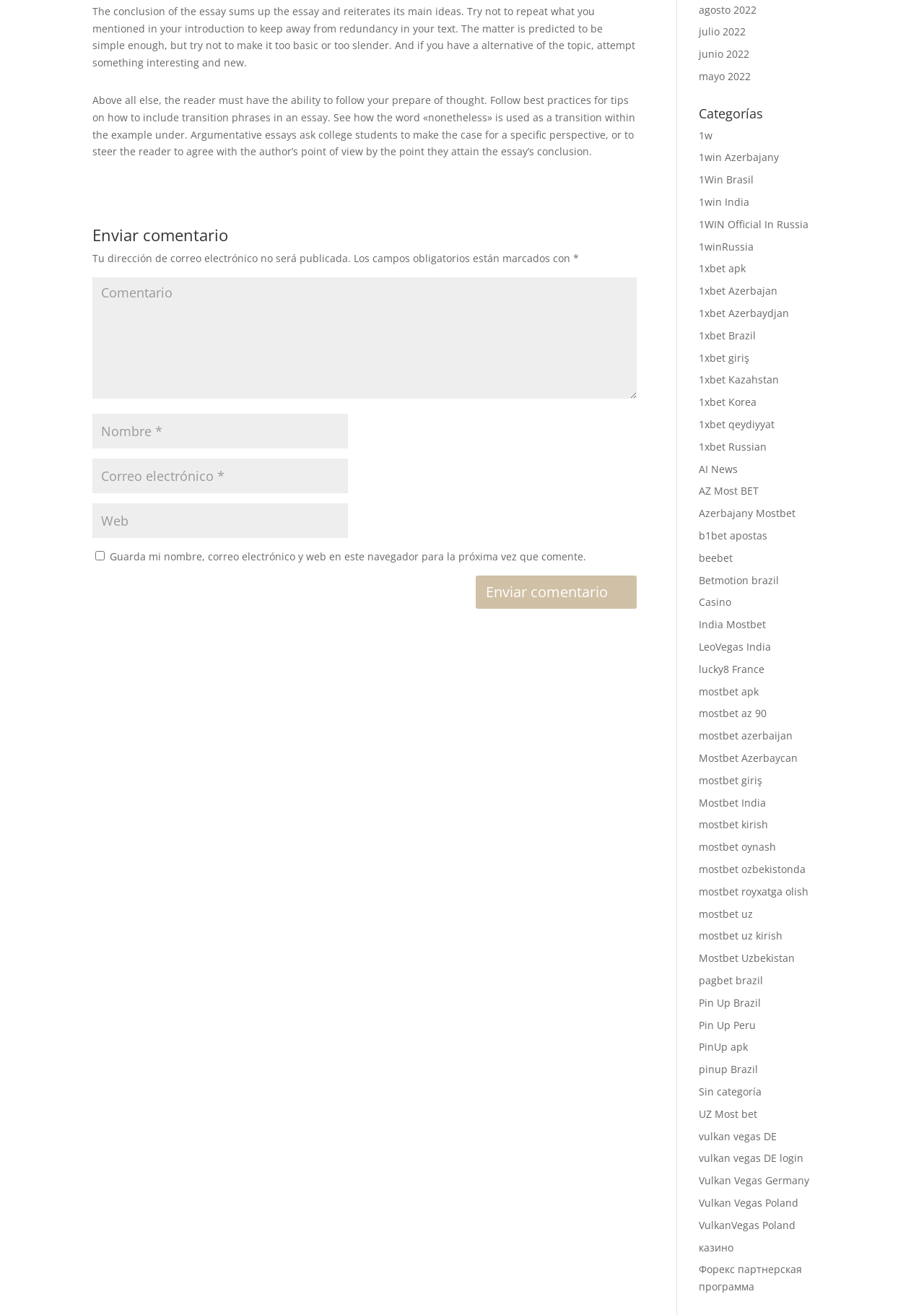What type of content is listed under 'Categorías'?
Using the visual information from the image, give a one-word or short-phrase answer.

Links to other websites